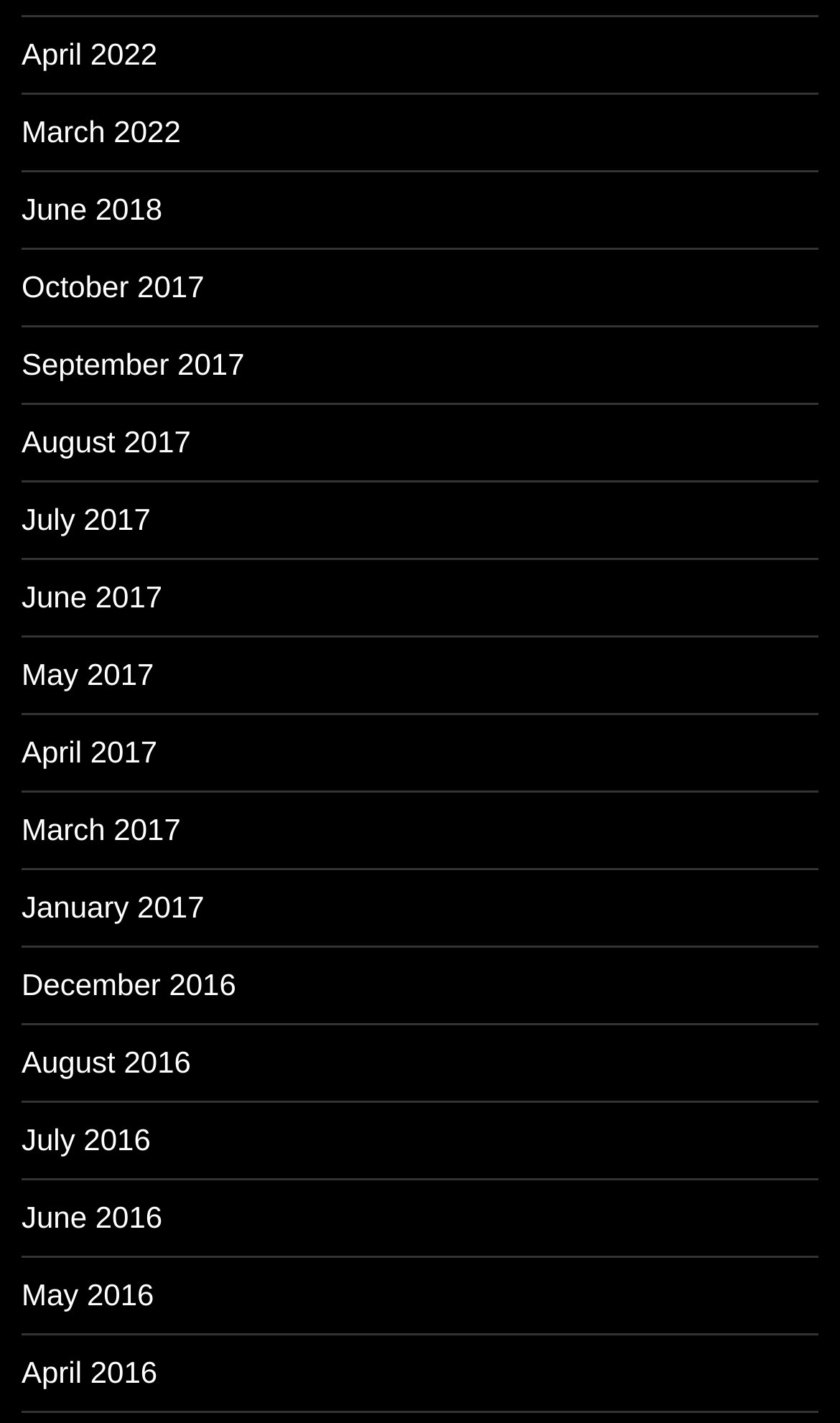What is the earliest month available on this webpage?
Observe the image and answer the question with a one-word or short phrase response.

January 2016